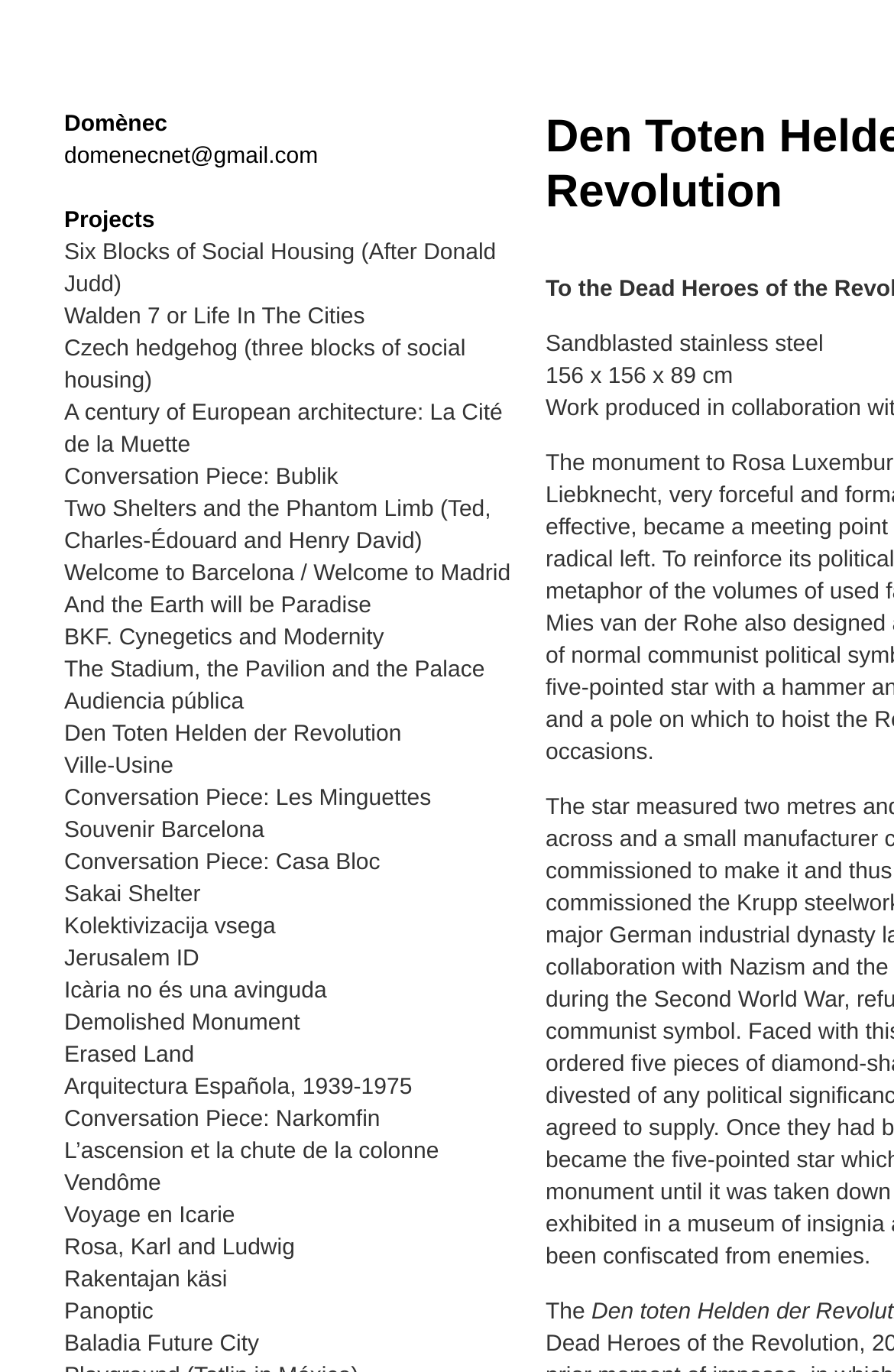What is the material of the artwork?
Answer with a single word or phrase by referring to the visual content.

Sandblasted stainless steel